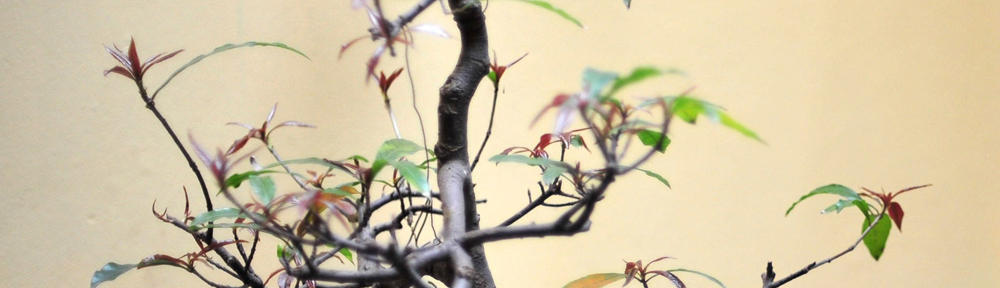Explain all the elements you observe in the image.

This image features a beautifully detailed bonsai tree, showcasing its intricate branches and delicate leaves. The tree is positioned prominently against a light, neutral background, which enhances the vibrant greens and subtle reds of its foliage. The delicate, twisting branches exhibit the characteristic styling of a bonsai, reflecting meticulous care and cultivation. Small, fresh leaves sprouting at the tips suggest new growth, indicating the vitality of the plant. This visual captures the essence of harmony and tranquility often associated with bonsai trees, making it a perfect representation of patience and artistry in horticulture.